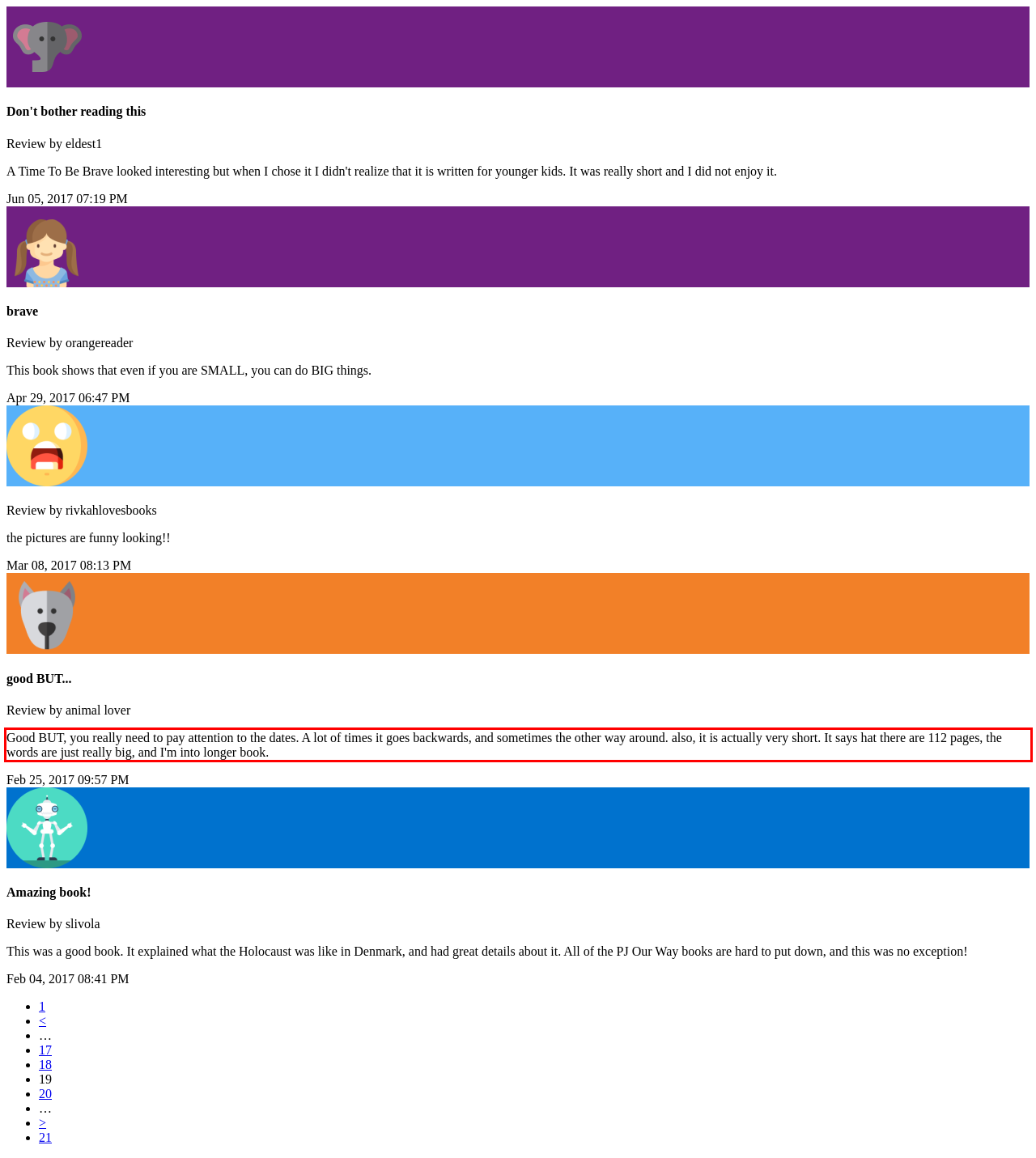Please identify and extract the text from the UI element that is surrounded by a red bounding box in the provided webpage screenshot.

Good BUT, you really need to pay attention to the dates. A lot of times it goes backwards, and sometimes the other way around. also, it is actually very short. It says hat there are 112 pages, the words are just really big, and I'm into longer book.